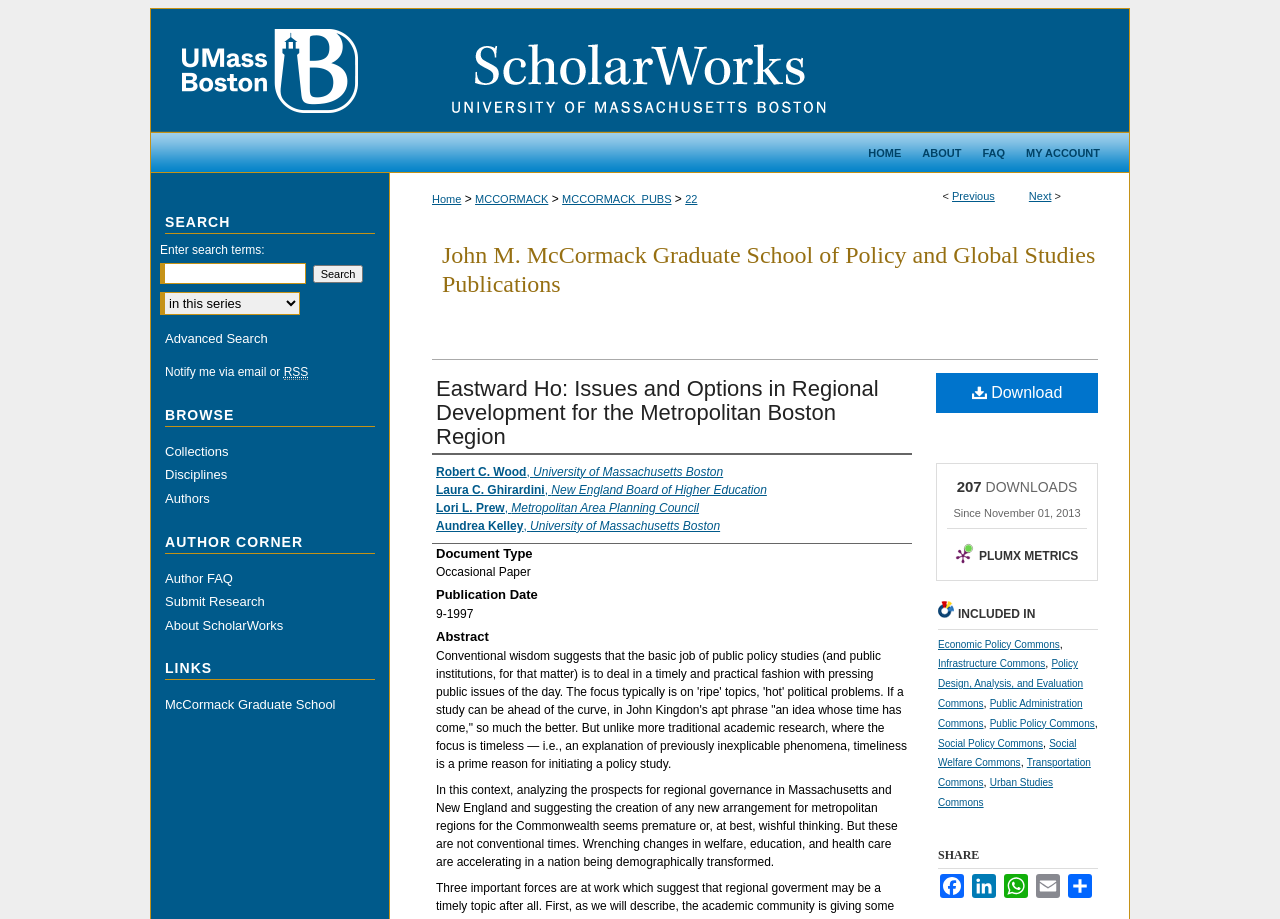Identify the bounding box coordinates of the clickable section necessary to follow the following instruction: "Browse the 'RECENT POSTS' section". The coordinates should be presented as four float numbers from 0 to 1, i.e., [left, top, right, bottom].

None